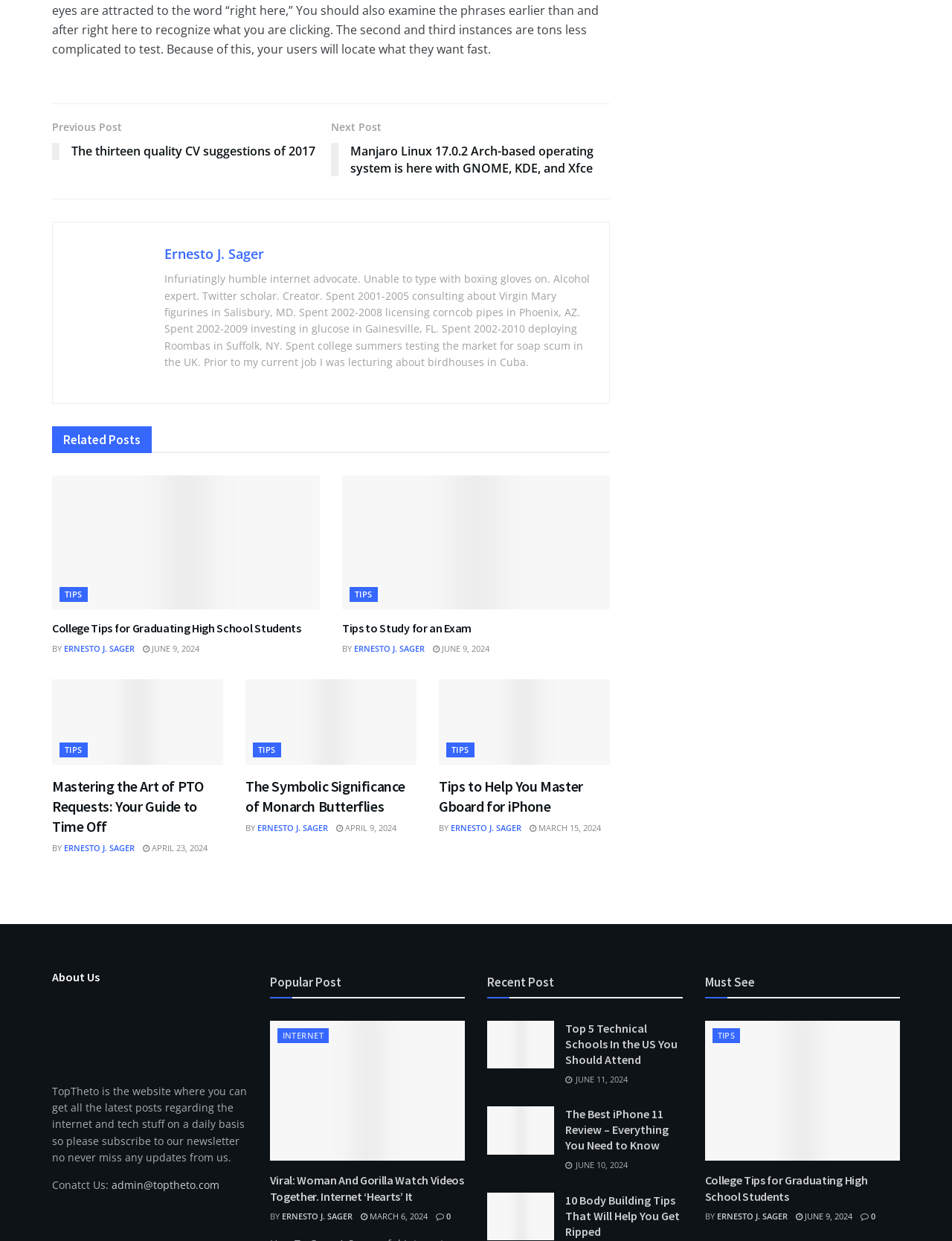Refer to the image and offer a detailed explanation in response to the question: What is the date of the recent post 'Top 5 Technical Schools In the US You Should Attend'?

The date of the recent post 'Top 5 Technical Schools In the US You Should Attend' can be found below the post's heading, where it is written as 'JUNE 11, 2024'.